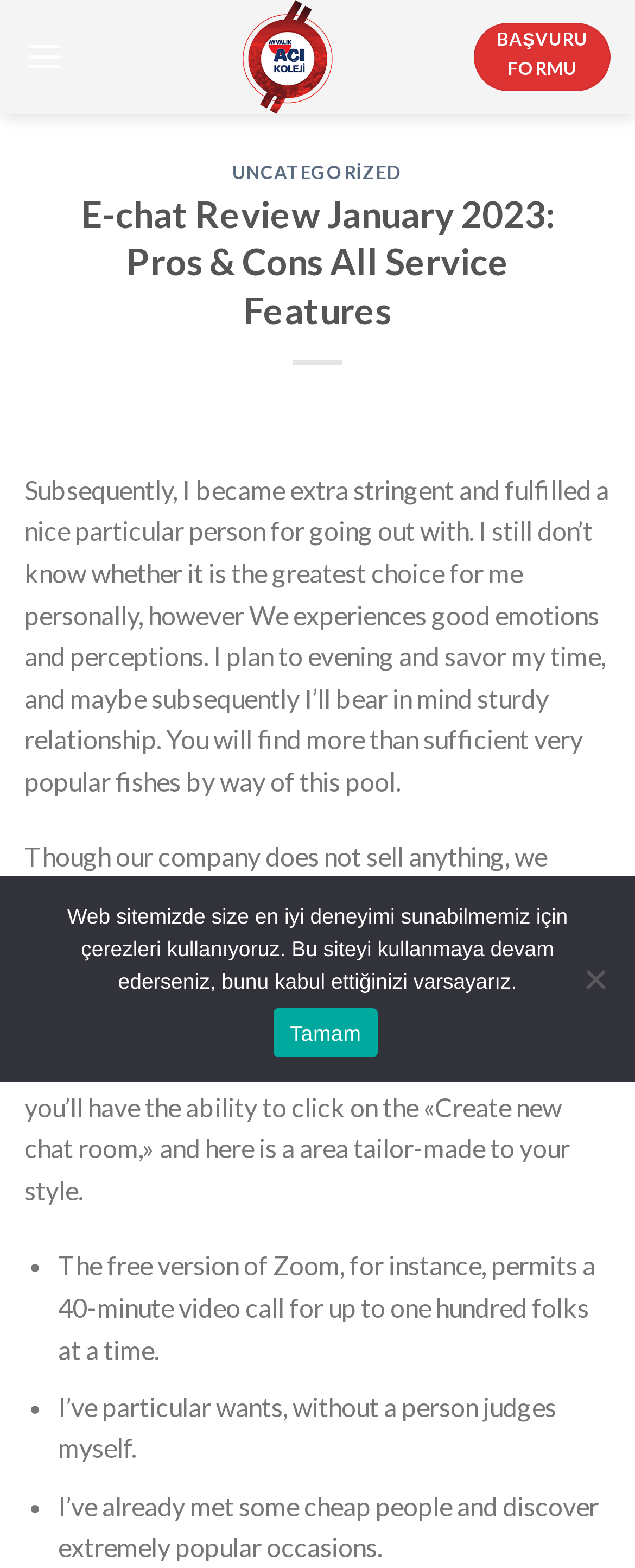Give an in-depth explanation of the webpage layout and content.

The webpage appears to be a review of E-chat, a dating platform, with the title "E-chat Review January 2023: Pros & Cons All Service Features" at the top. Below the title, there is a link to "AÇI KOLEJİ" accompanied by an image, which is positioned at the top-left corner of the page.

On the top-right corner, there is a link to "Menü" which is not expanded, and another link to "BAŞVURU FORMU" which is positioned below it. 

The main content of the page is divided into sections, with headings and paragraphs of text. The first section has a heading "UNCATEGORİZED" with a link to the same text, followed by the main heading "E-chat Review January 2023: Pros & Cons All Service Features". 

Below the headings, there are two paragraphs of text that describe the author's experience with E-chat, mentioning their positive emotions and perceptions, as well as their intention to continue using the platform. 

The next section appears to be a description of the platform, stating that it does not sell anything but provides data to assist consumers in making informed decisions. It also mentions the availability of various chat rooms where users can meet new people.

Following this, there is a list of bullet points, each starting with a "•" symbol, which describe the features of the platform, such as the ability to create new chat rooms and the free version of Zoom allowing 40-minute video calls for up to 100 people.

At the bottom of the page, there is a dialog box titled "Cookie Notice" which informs users that the website uses cookies to provide the best experience. The dialog box has a link to "Tamam" (meaning "Okay" in Turkish) and a generic button labeled "Hayır" (meaning "No" in Turkish).